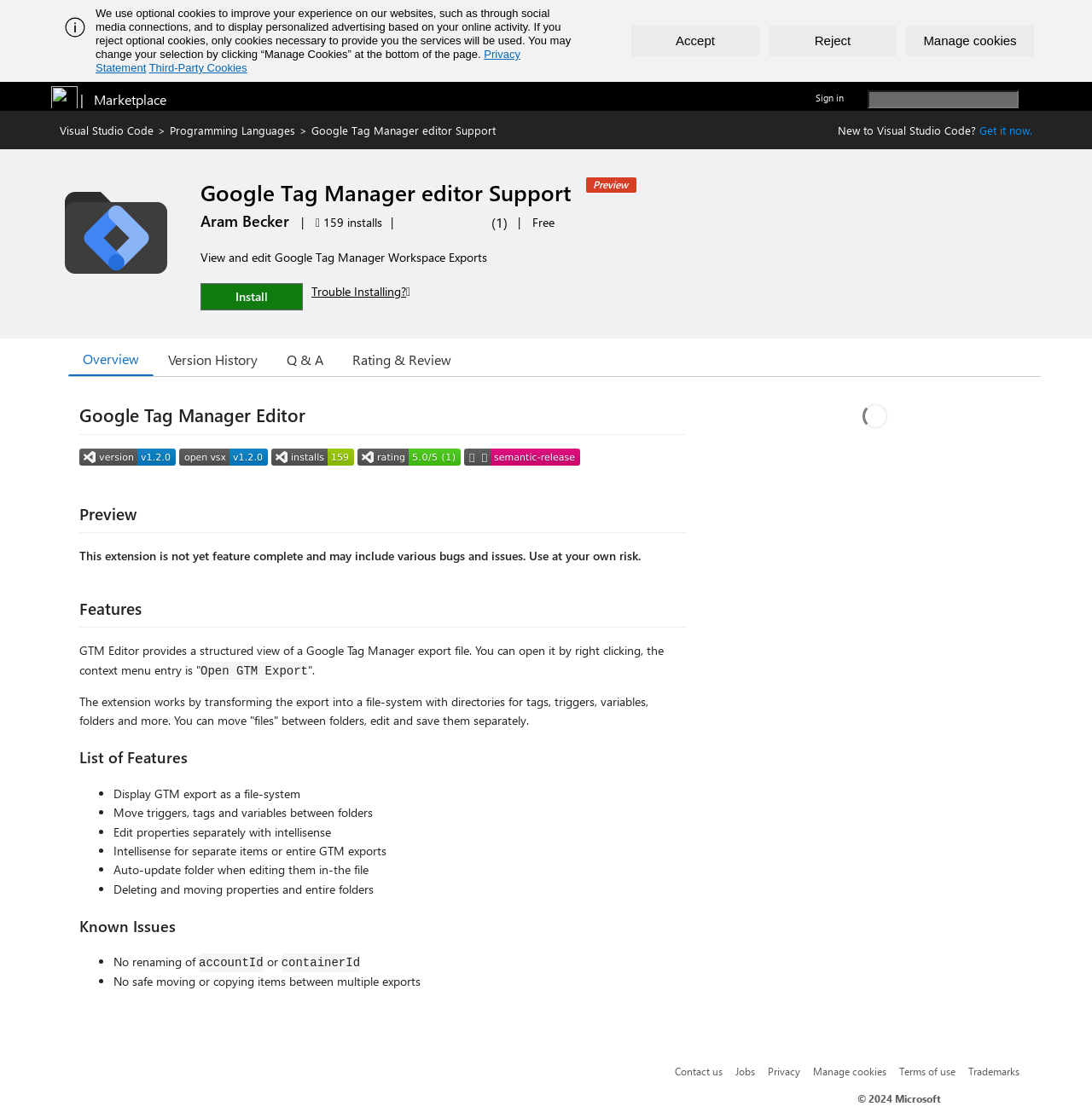Please identify the bounding box coordinates of the clickable region that I should interact with to perform the following instruction: "Install Google Tag Manager editor Support". The coordinates should be expressed as four float numbers between 0 and 1, i.e., [left, top, right, bottom].

[0.184, 0.253, 0.277, 0.278]